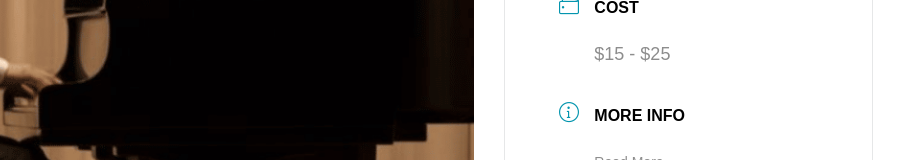Reply to the question below using a single word or brief phrase:
What is the highest ticket price?

$25